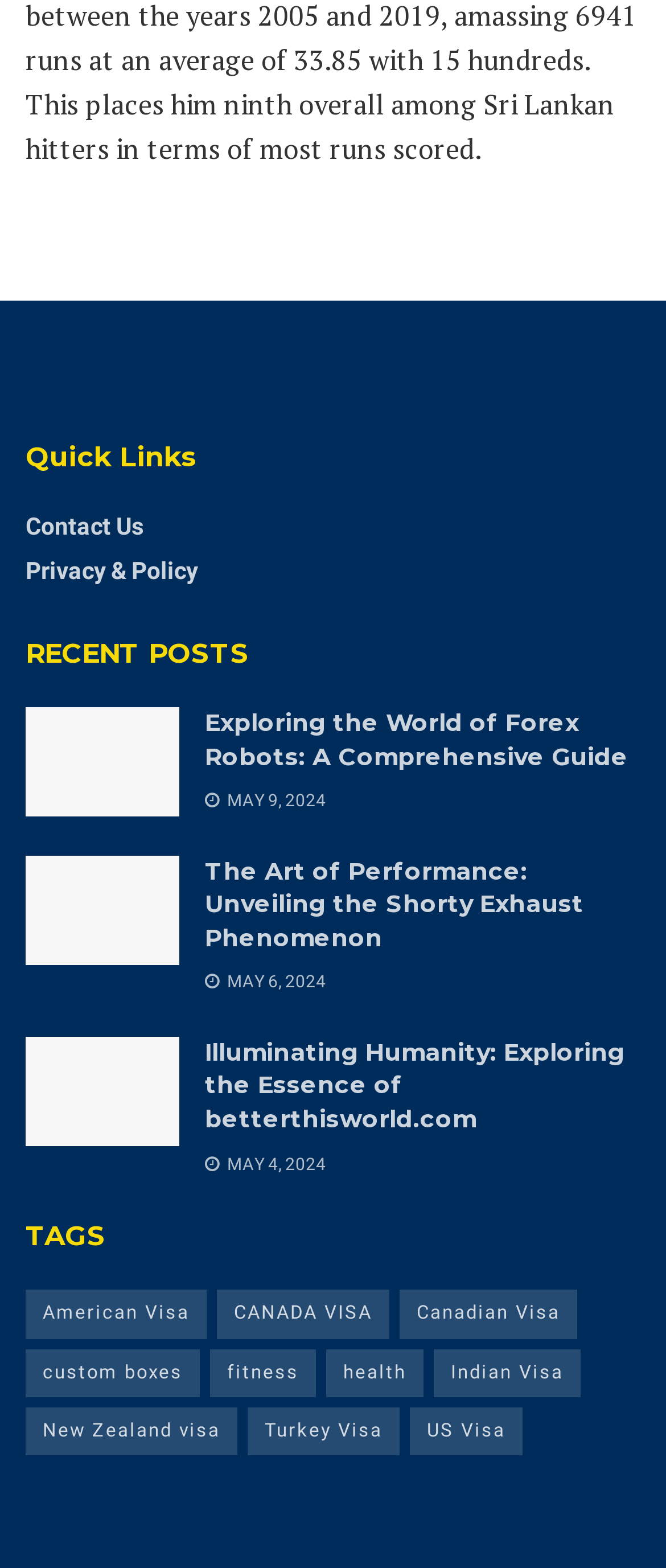Respond concisely with one word or phrase to the following query:
How many items are in the 'Indian Visa' tag?

71